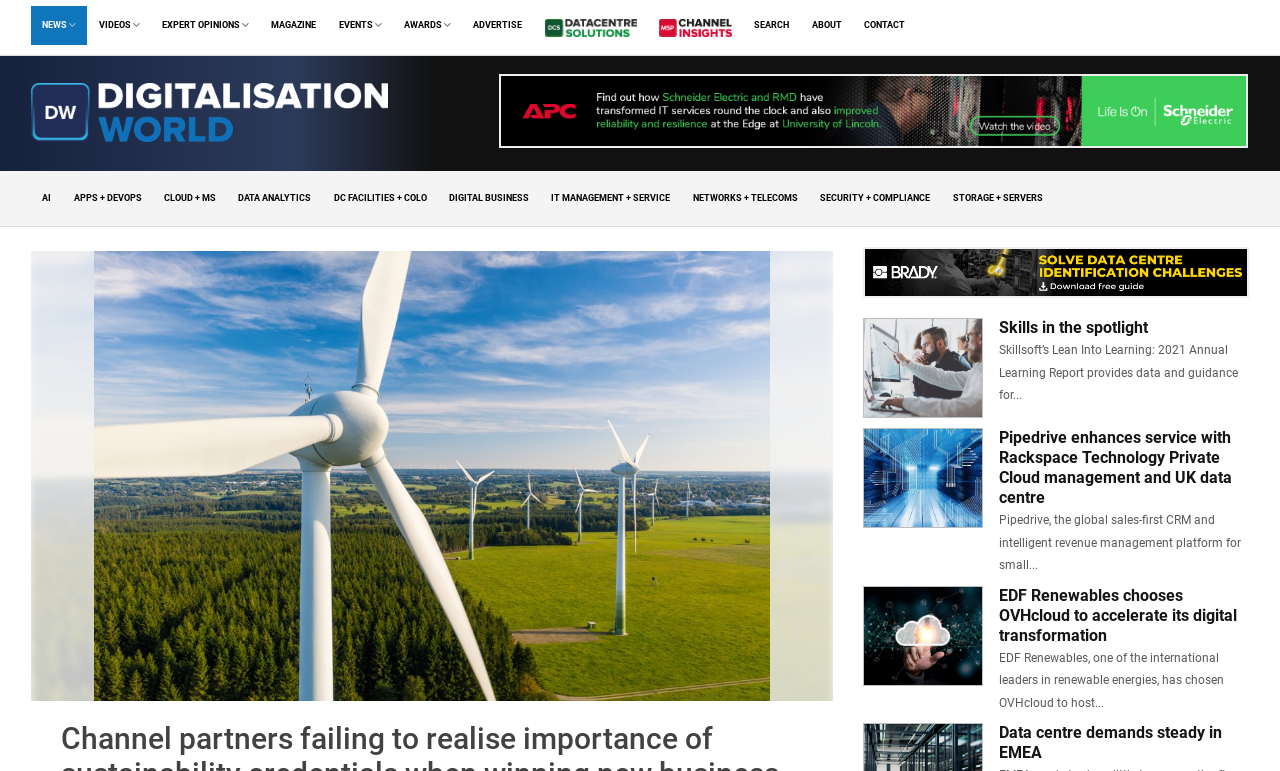Determine the bounding box coordinates for the UI element described. Format the coordinates as (top-left x, top-left y, bottom-right x, bottom-right y) and ensure all values are between 0 and 1. Element description: Skills in the spotlight

[0.78, 0.413, 0.897, 0.437]